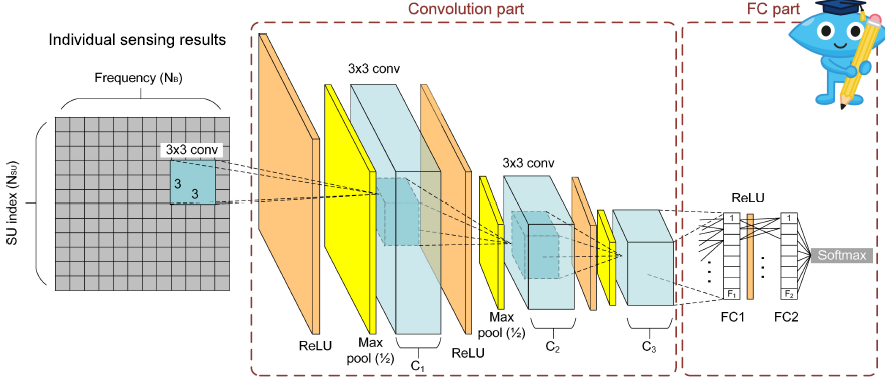What is the purpose of the 'FC part' in the CNN architecture?
Based on the visual details in the image, please answer the question thoroughly.

The 'FC part' on the right side of the image, which stands for fully connected layers, follows the convolution operations. This part of the architecture is responsible for facilitating the final classification outputs, labeled as FC1 and FC2, through further ReLU activations and a Softmax layer.